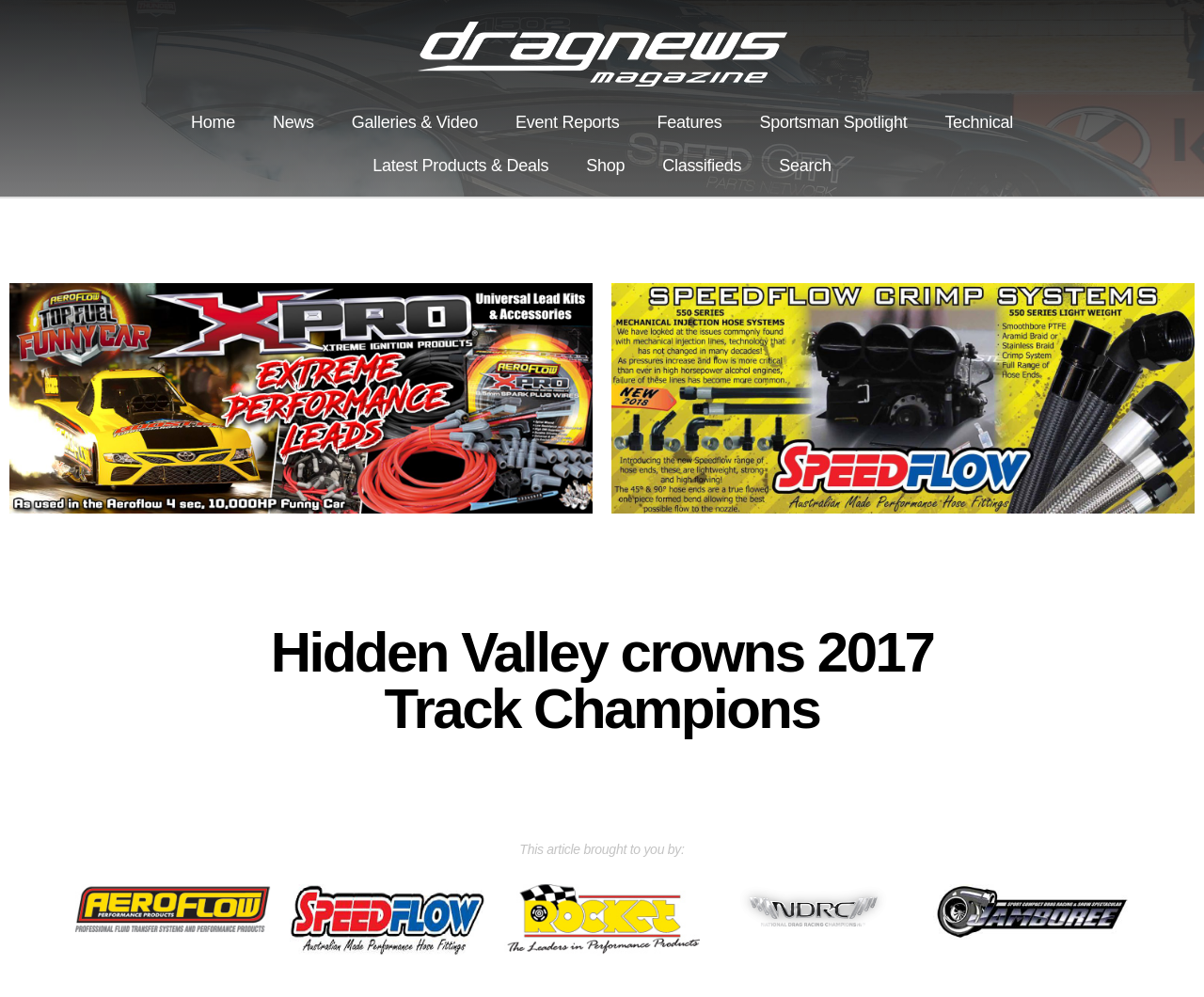What is the topic of the article?
Look at the screenshot and give a one-word or phrase answer.

2017 Track Champions